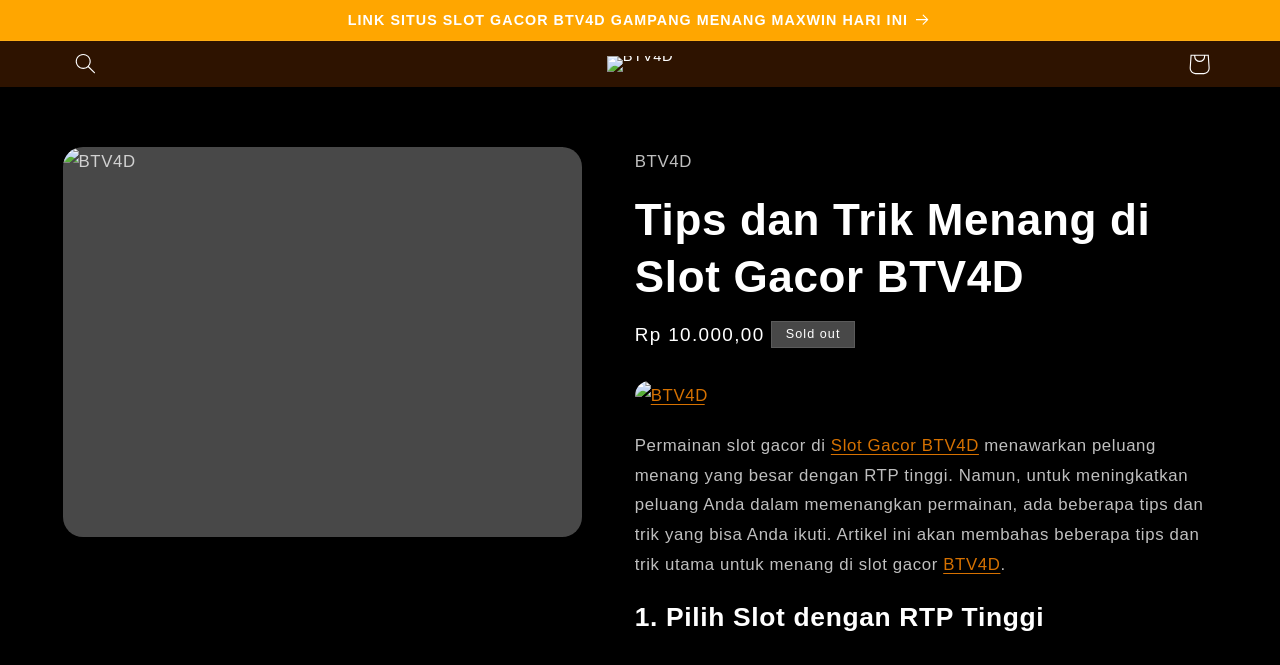Please find and report the bounding box coordinates of the element to click in order to perform the following action: "Click the 'Slot Gacor BTV4D' link". The coordinates should be expressed as four float numbers between 0 and 1, in the format [left, top, right, bottom].

[0.649, 0.656, 0.765, 0.684]